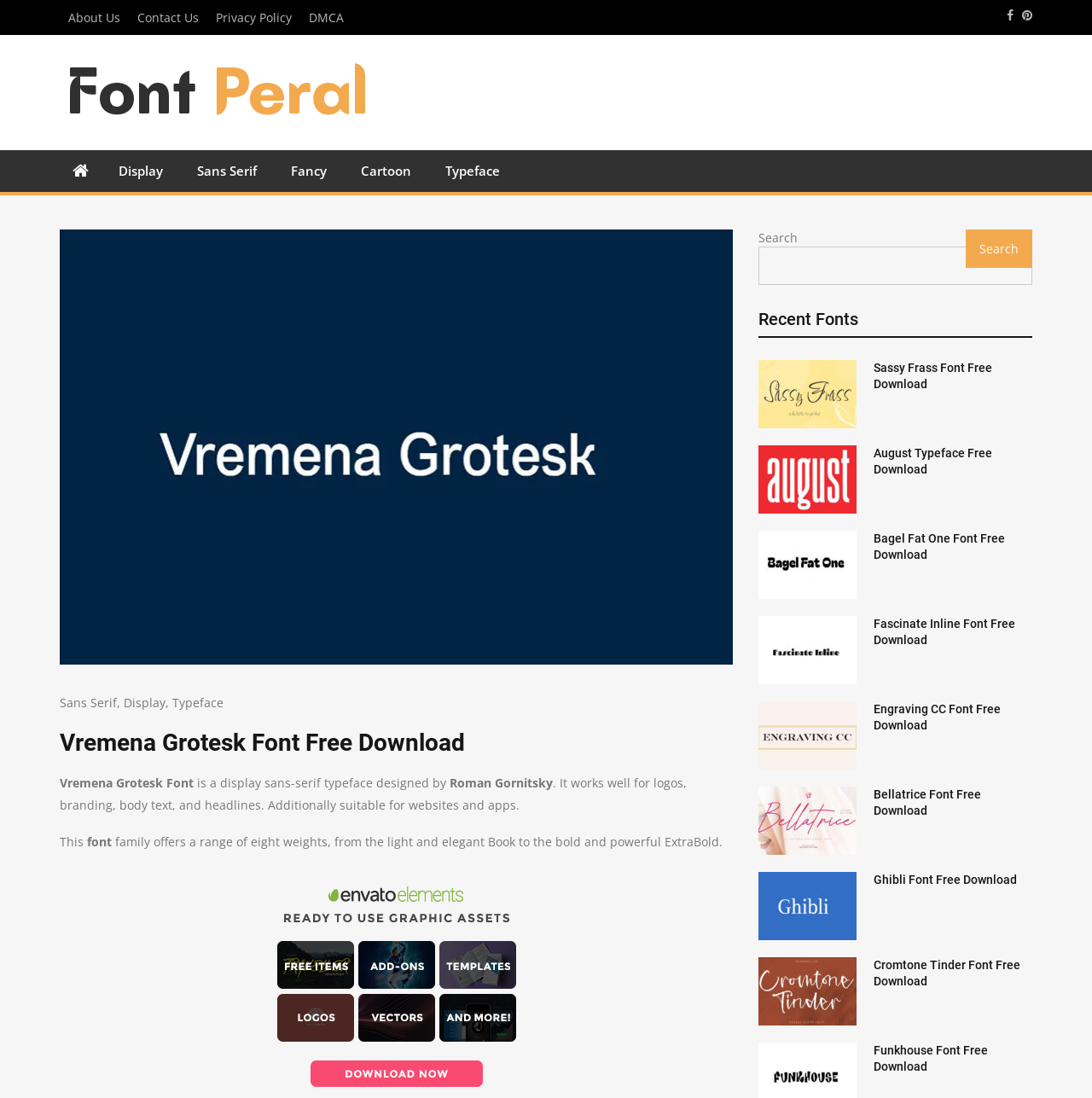What type of font is Vremena Grotesk?
Answer the question with a single word or phrase, referring to the image.

Display sans-serif